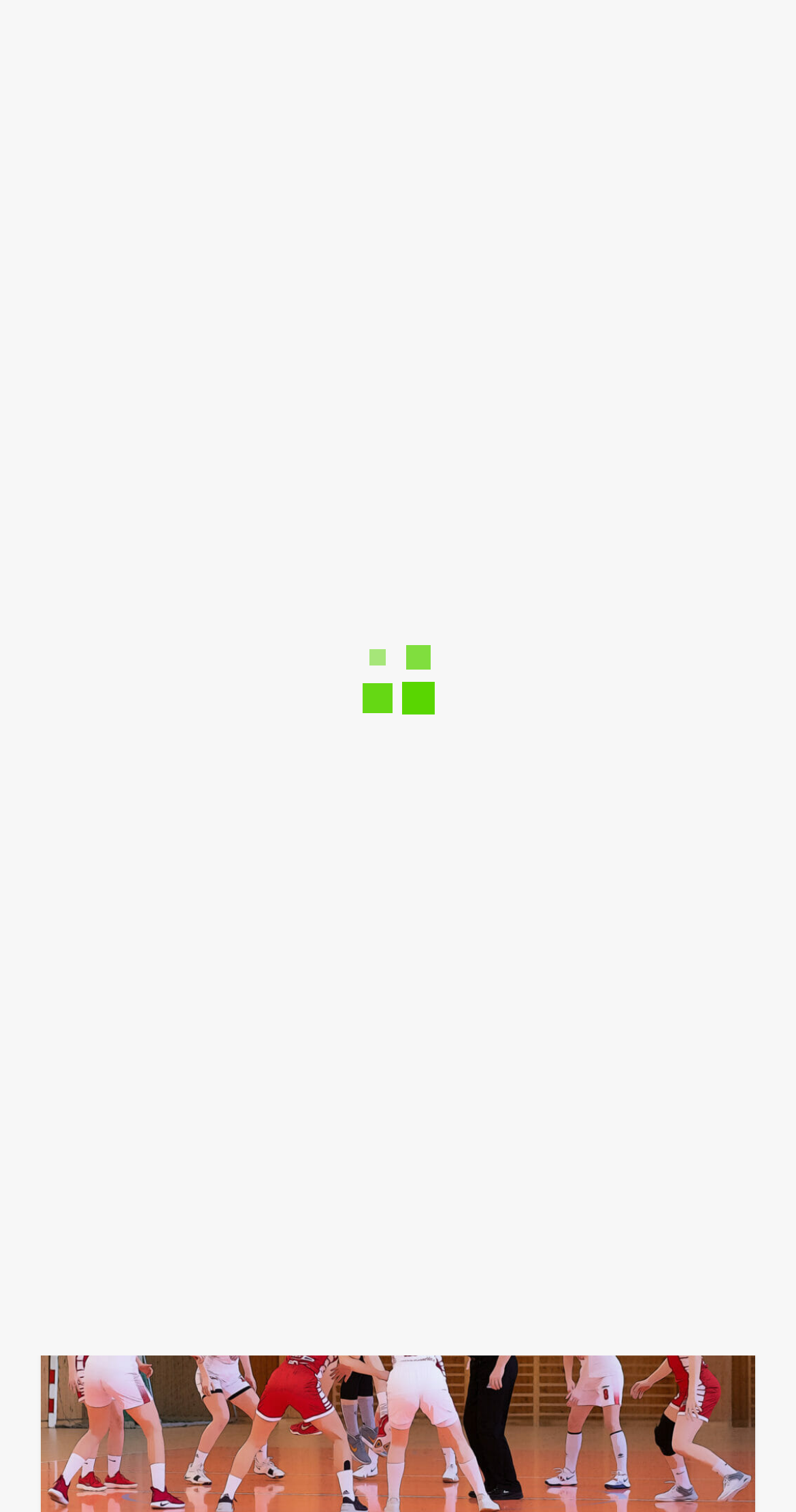Please identify the bounding box coordinates of the element that needs to be clicked to execute the following command: "Learn about Creative Commons Attribution 4.0 License". Provide the bounding box using four float numbers between 0 and 1, formatted as [left, top, right, bottom].

None